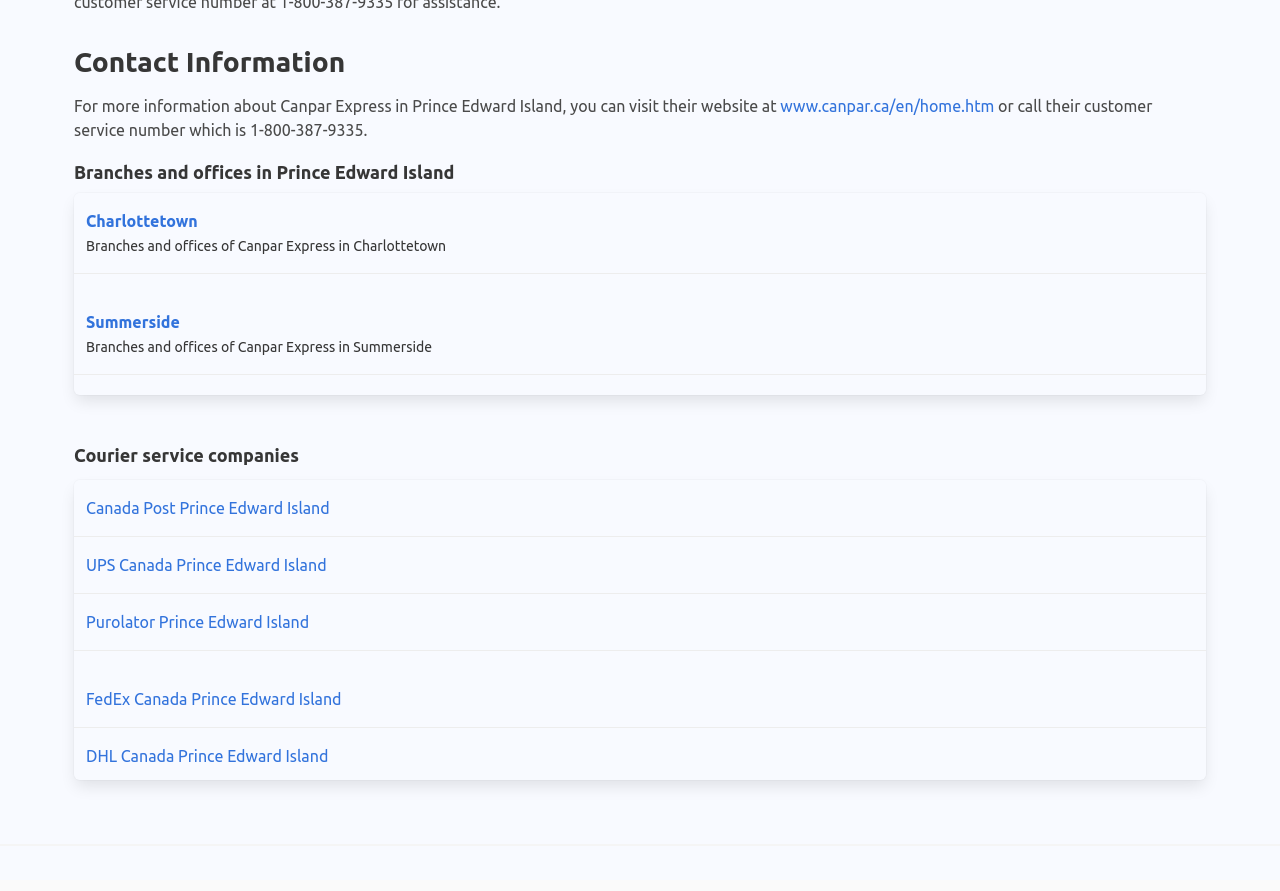Pinpoint the bounding box coordinates of the element that must be clicked to accomplish the following instruction: "visit FedEx Canada Prince Edward Island". The coordinates should be in the format of four float numbers between 0 and 1, i.e., [left, top, right, bottom].

[0.058, 0.753, 0.942, 0.817]